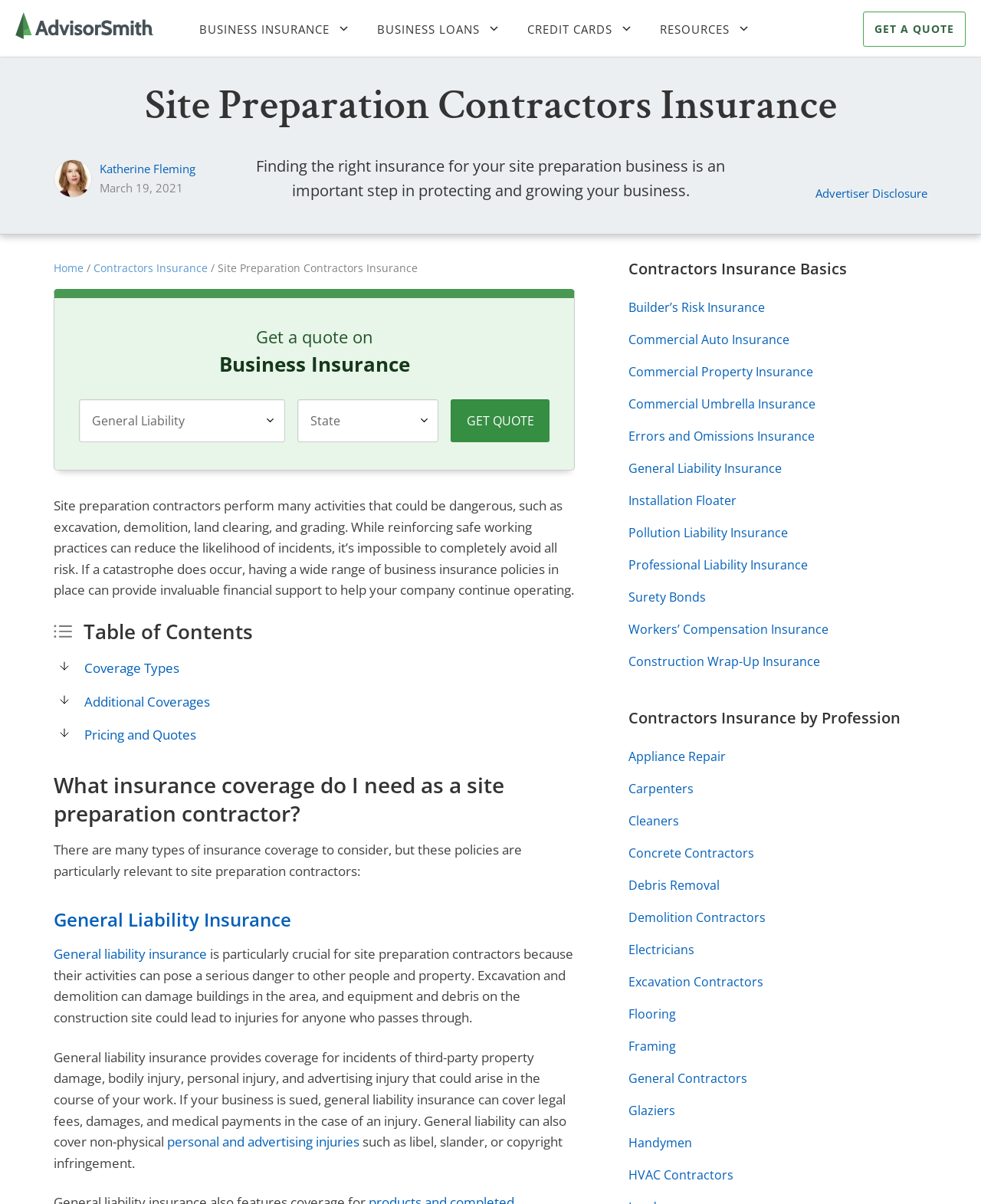Based on the element description: "personal and advertising injuries", identify the UI element and provide its bounding box coordinates. Use four float numbers between 0 and 1, [left, top, right, bottom].

[0.17, 0.941, 0.366, 0.956]